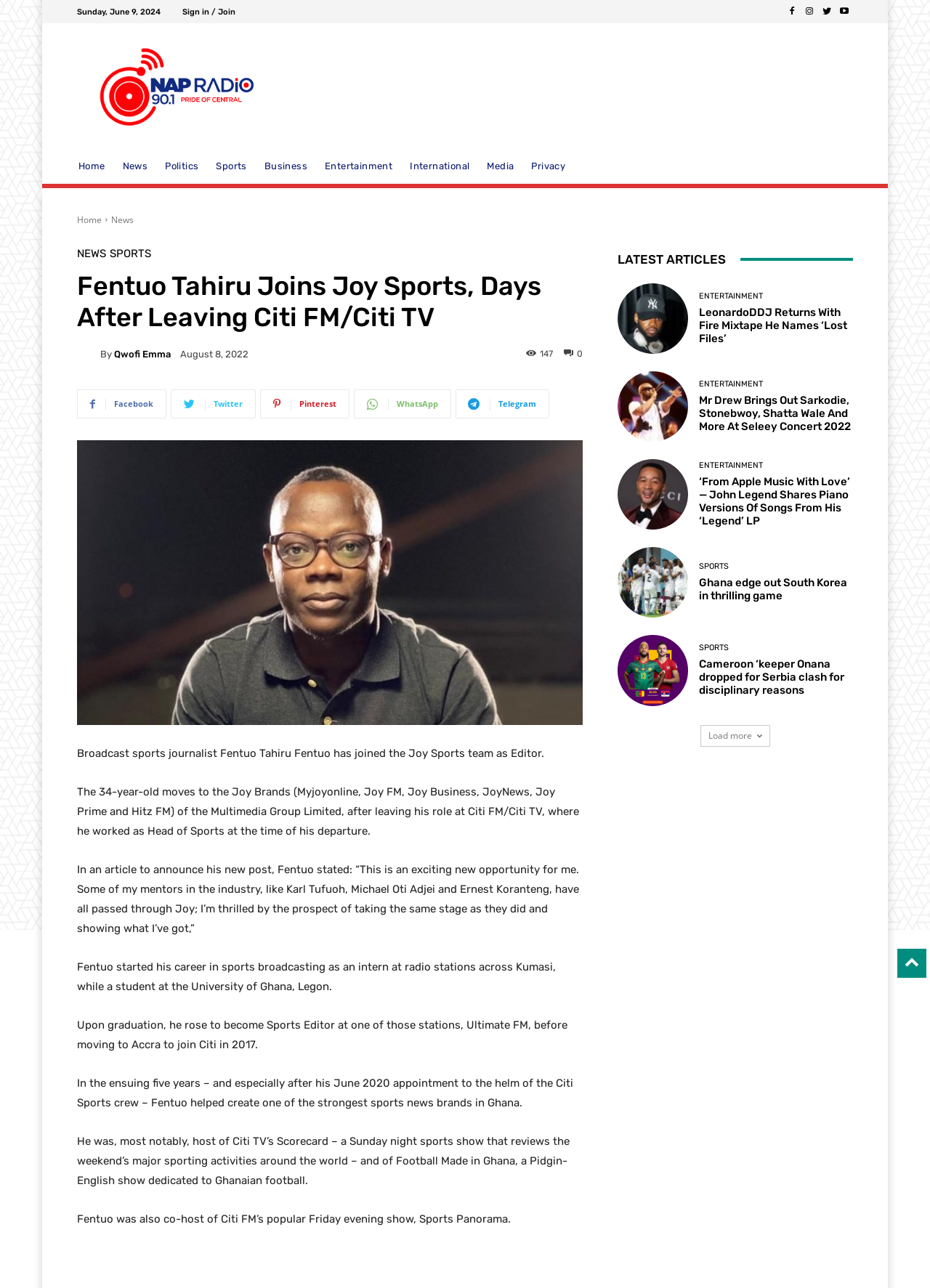Find and provide the bounding box coordinates for the UI element described here: "WhatsApp". The coordinates should be given as four float numbers between 0 and 1: [left, top, right, bottom].

[0.38, 0.302, 0.485, 0.325]